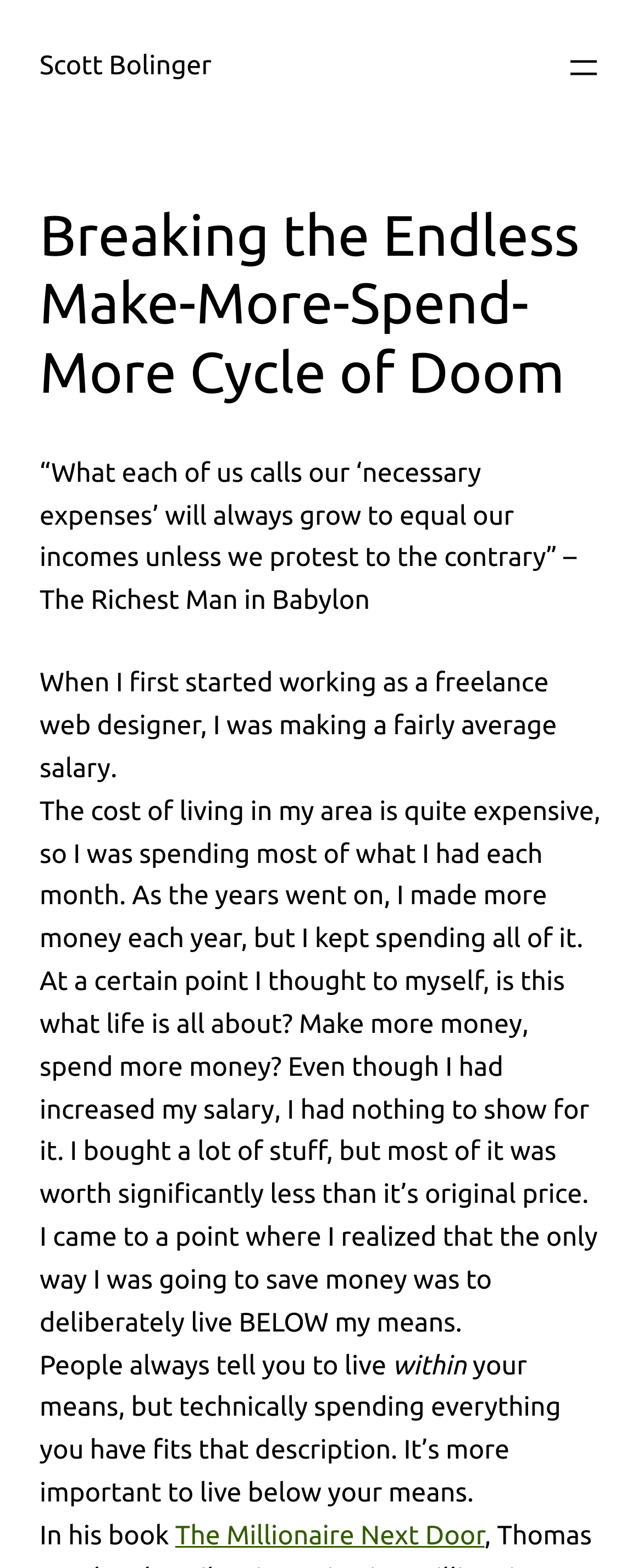Reply to the question with a brief word or phrase: What is the author's solution to saving money?

Live below your means